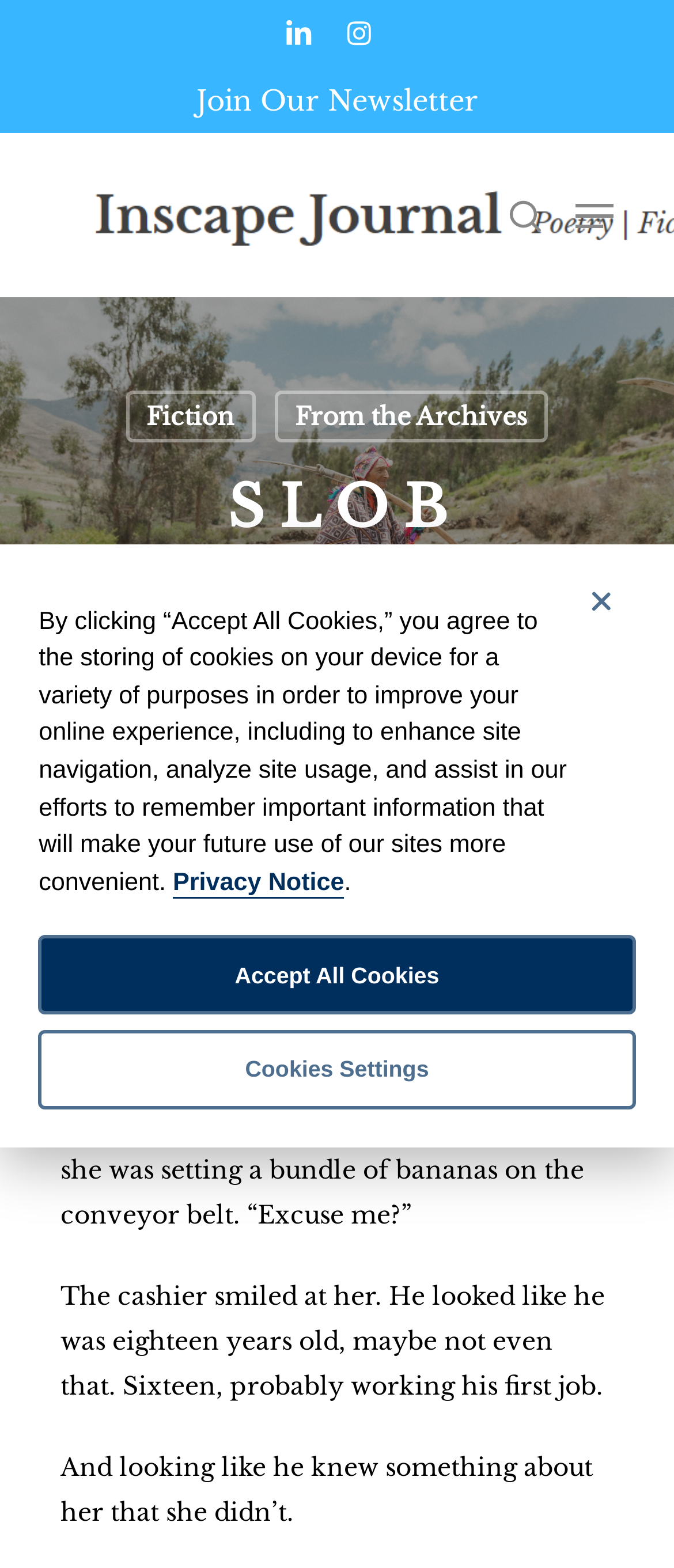Ascertain the bounding box coordinates for the UI element detailed here: "Cookies Settings". The coordinates should be provided as [left, top, right, bottom] with each value being a float between 0 and 1.

[0.057, 0.656, 0.943, 0.707]